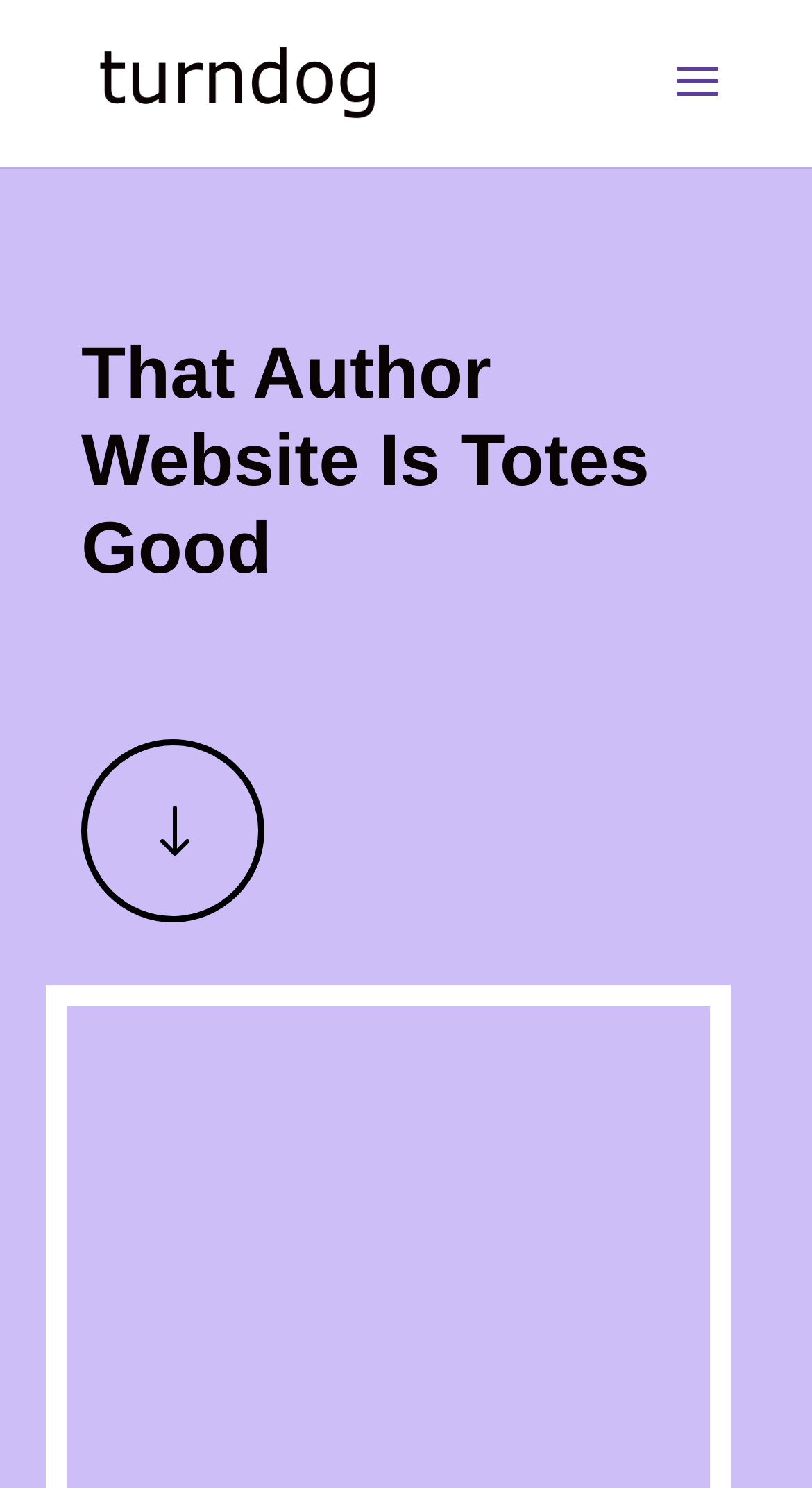Find the bounding box of the UI element described as follows: "alt="turndog I escape the hustle"".

[0.111, 0.044, 0.481, 0.067]